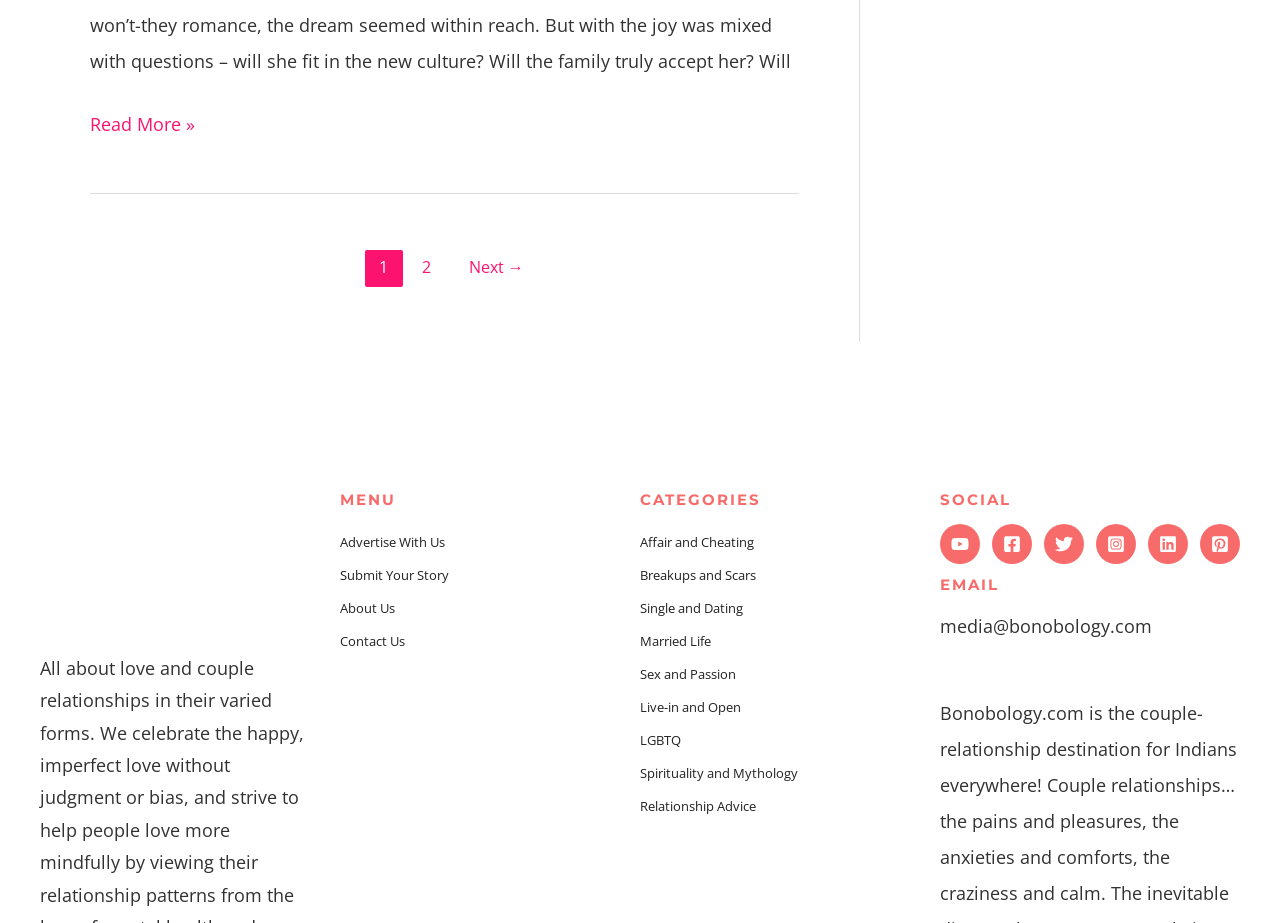Locate the bounding box coordinates of the element's region that should be clicked to carry out the following instruction: "Contact Bonobology via email". The coordinates need to be four float numbers between 0 and 1, i.e., [left, top, right, bottom].

[0.734, 0.665, 0.9, 0.691]